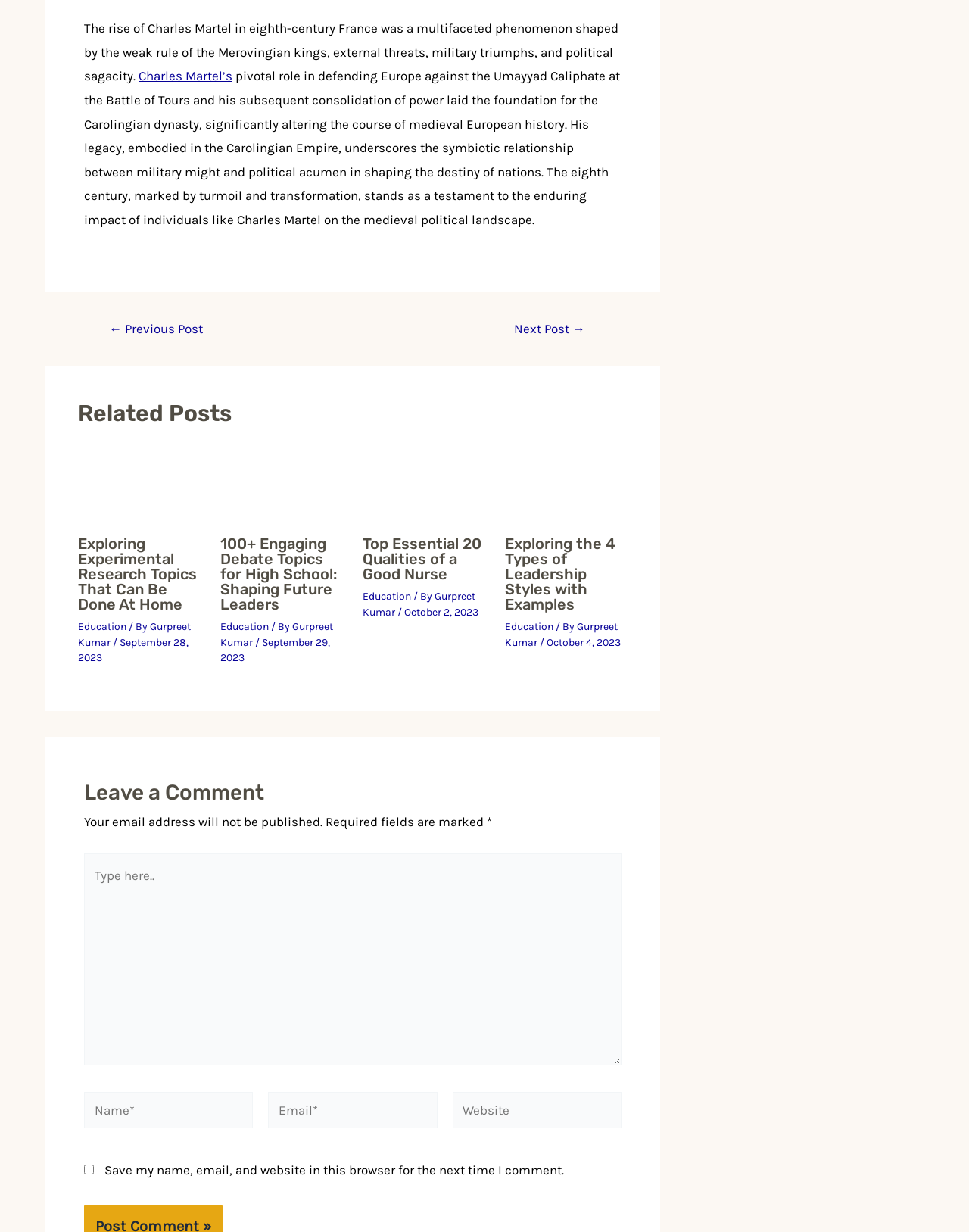Give a short answer to this question using one word or a phrase:
What is the theme of the first related post?

Experimental Research